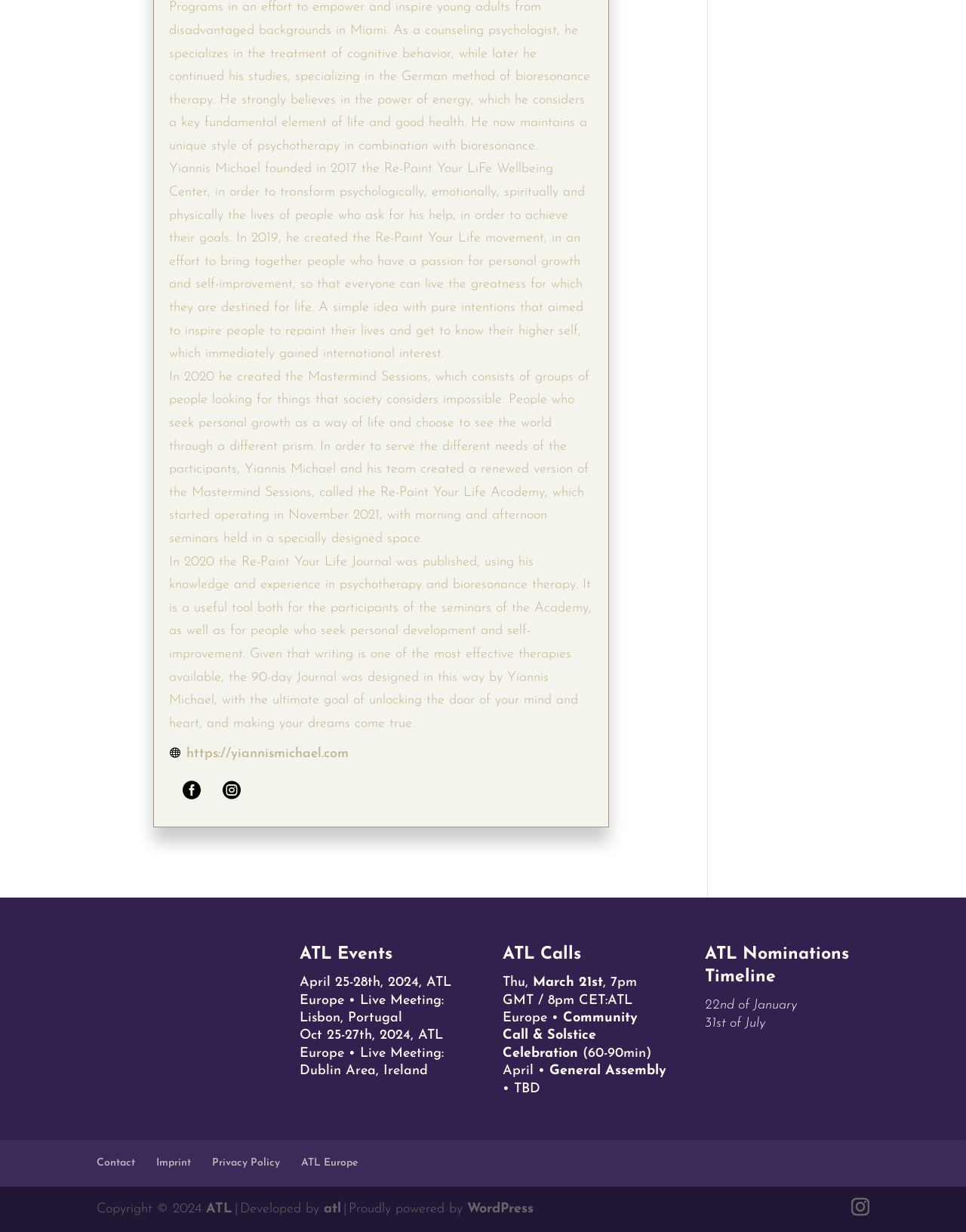Bounding box coordinates are specified in the format (top-left x, top-left y, bottom-right x, bottom-right y). All values are floating point numbers bounded between 0 and 1. Please provide the bounding box coordinate of the region this sentence describes: 

[0.231, 0.639, 0.256, 0.651]